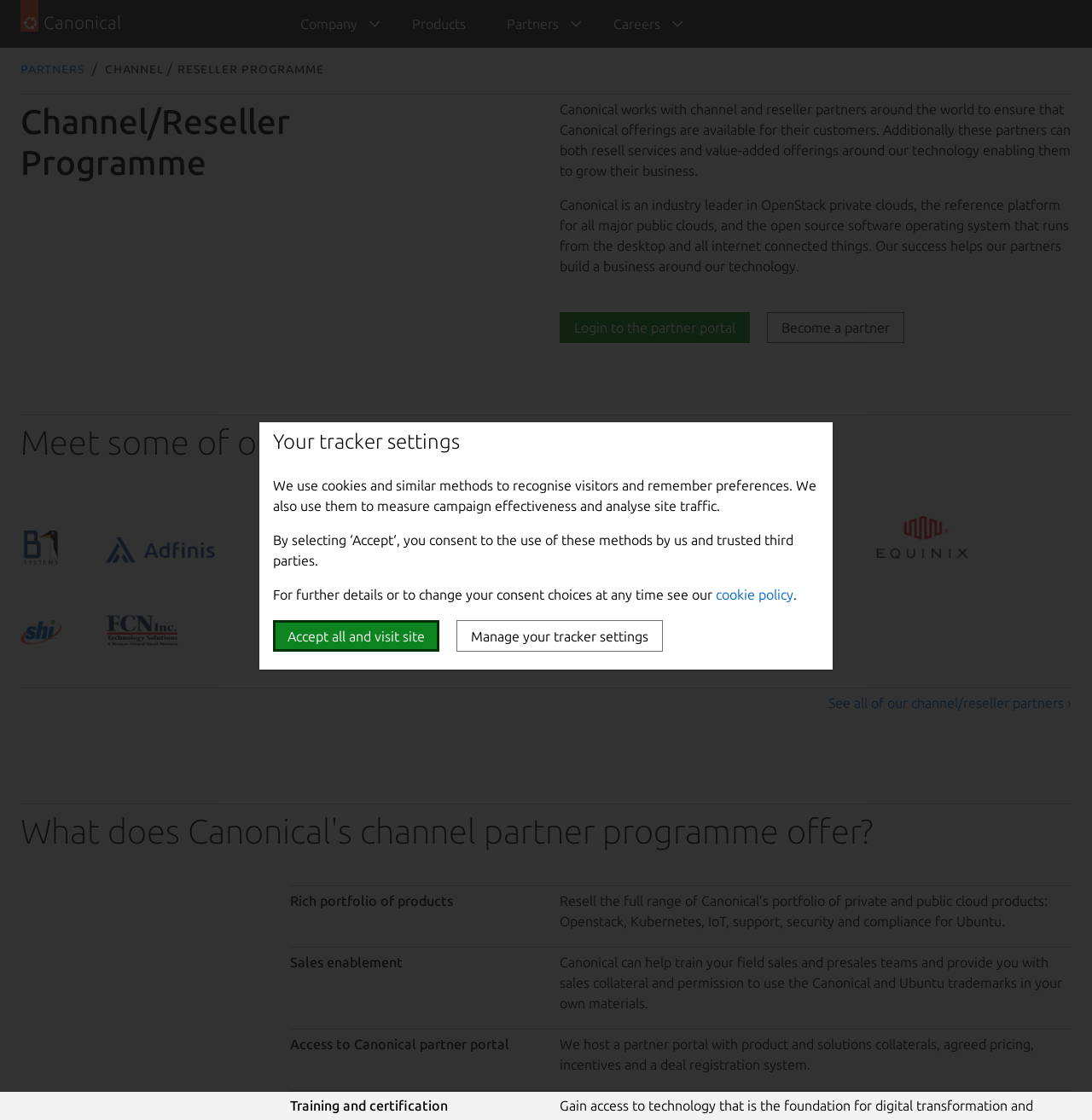Pinpoint the bounding box coordinates of the clickable area necessary to execute the following instruction: "Click on the 'Company' link in the main navigation". The coordinates should be given as four float numbers between 0 and 1, namely [left, top, right, bottom].

[0.256, 0.0, 0.359, 0.043]